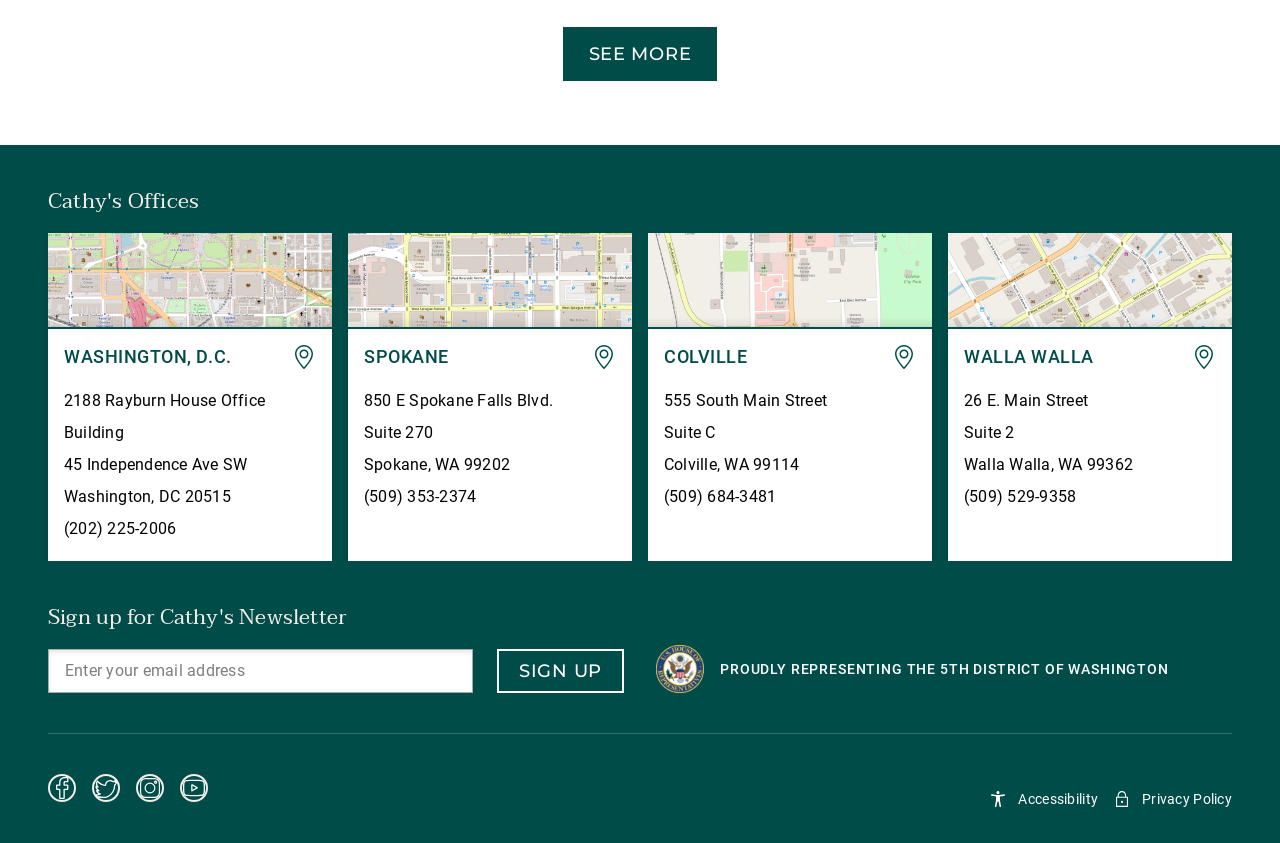Pinpoint the bounding box coordinates of the clickable element to carry out the following instruction: "Read the 'Mike Johnson’s make-or-break moment: From the Politics Desk' article."

None